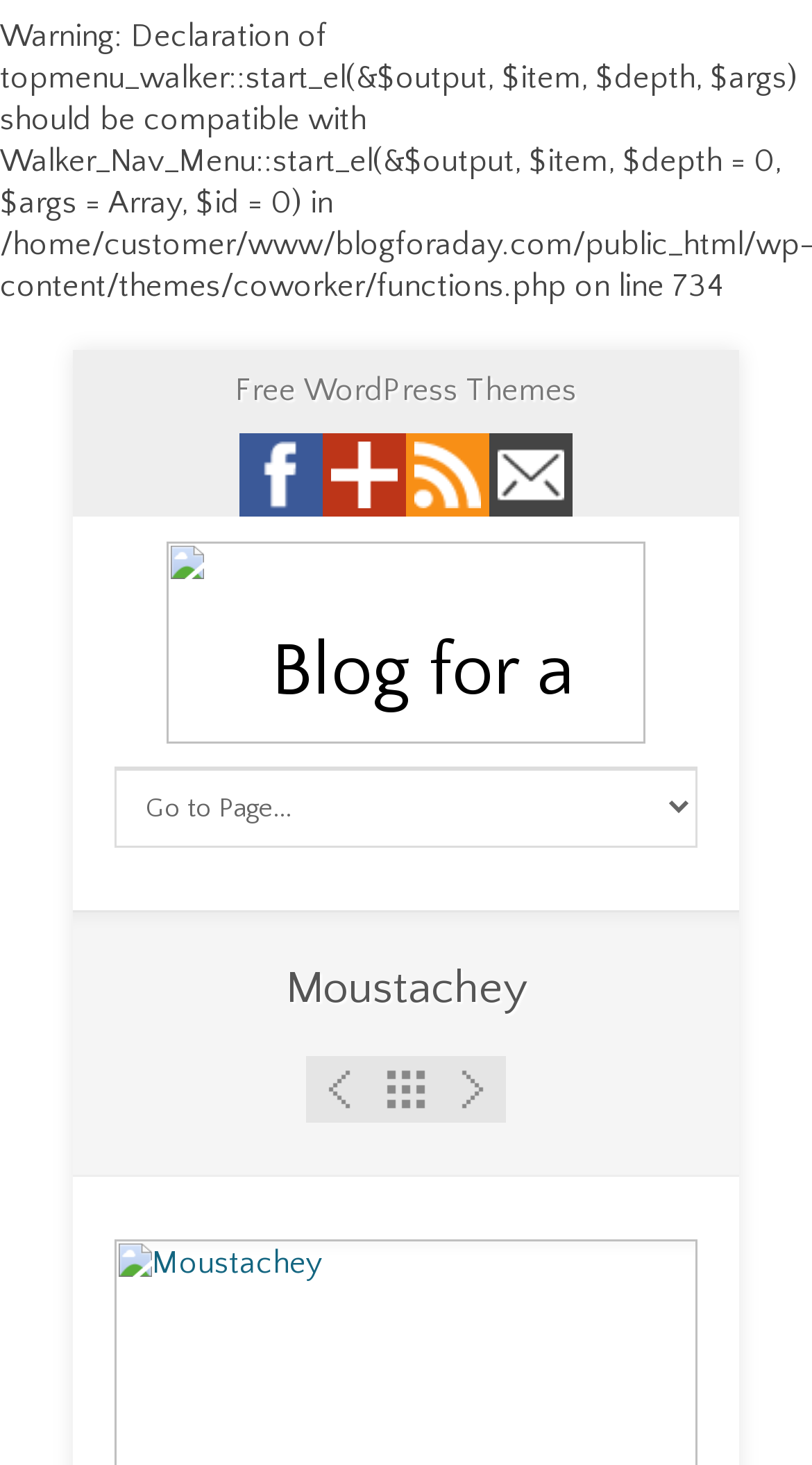Provide the bounding box coordinates for the UI element that is described by this text: "Facebook". The coordinates should be in the form of four float numbers between 0 and 1: [left, top, right, bottom].

[0.295, 0.296, 0.397, 0.353]